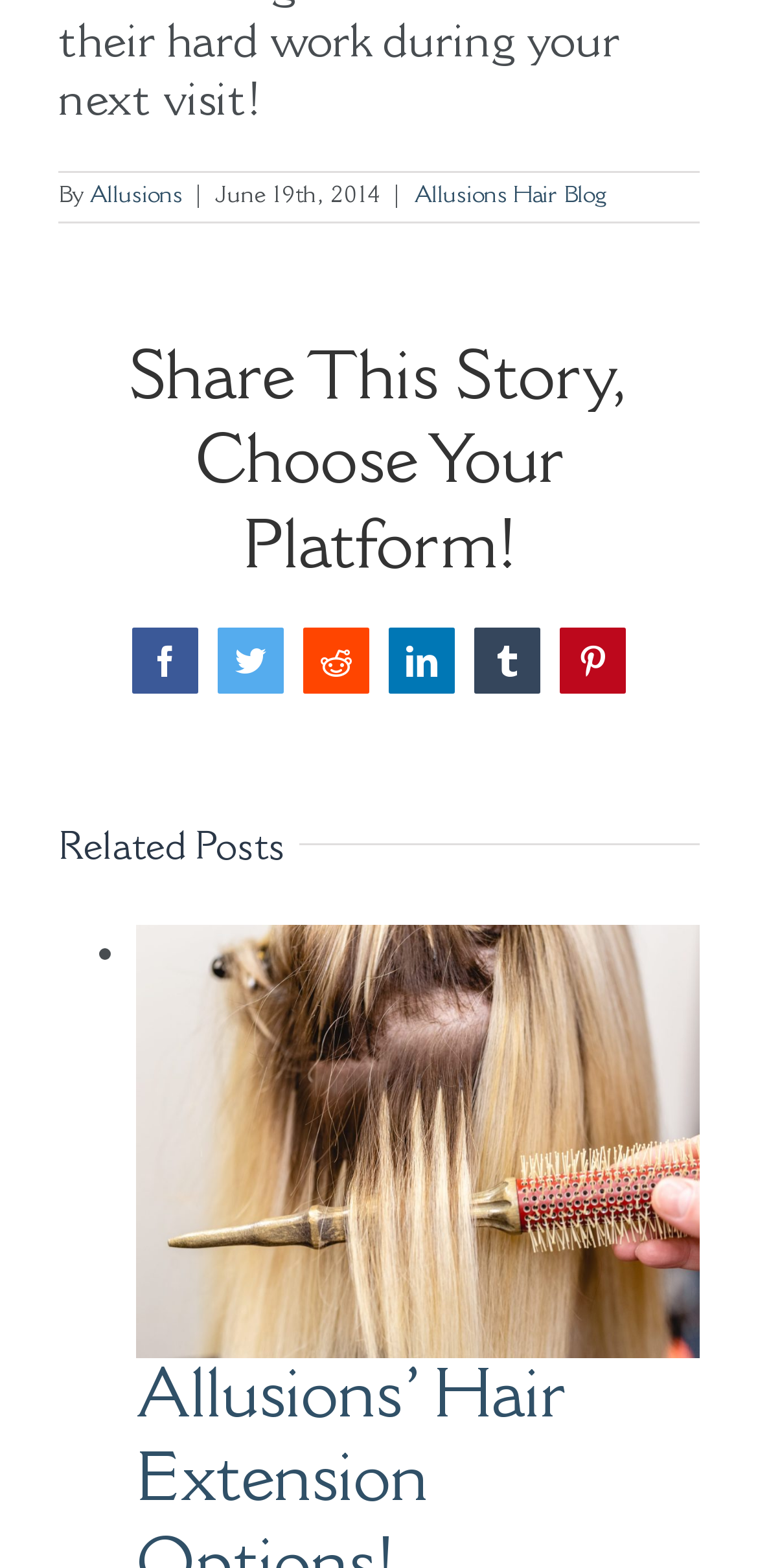Determine the bounding box coordinates of the clickable element to complete this instruction: "Read the blog post about Allusions Hair Extension Options". Provide the coordinates in the format of four float numbers between 0 and 1, [left, top, right, bottom].

[0.179, 0.594, 0.923, 0.624]